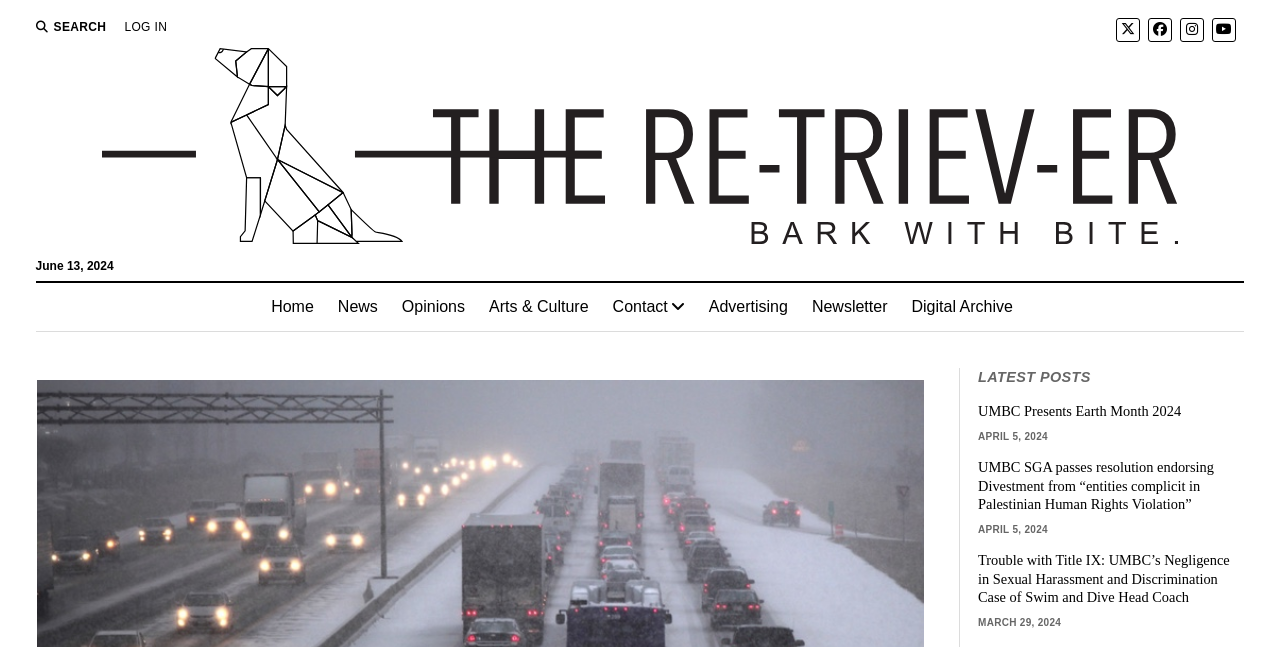Please identify the bounding box coordinates of the region to click in order to complete the task: "log in to the website". The coordinates must be four float numbers between 0 and 1, specified as [left, top, right, bottom].

[0.097, 0.028, 0.131, 0.056]